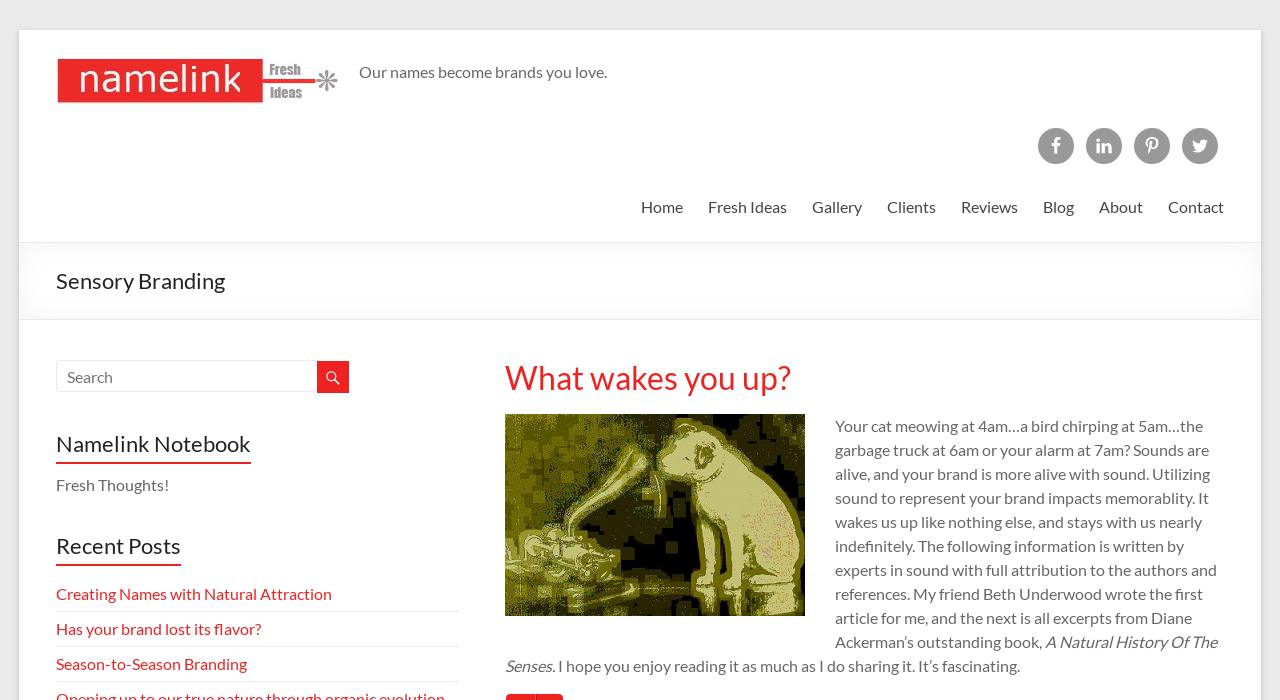What is the name of the author mentioned?
Use the information from the screenshot to give a comprehensive response to the question.

The author mentioned is Beth Underwood, who wrote the first article for the website owner, as stated in the StaticText element with ID 276.